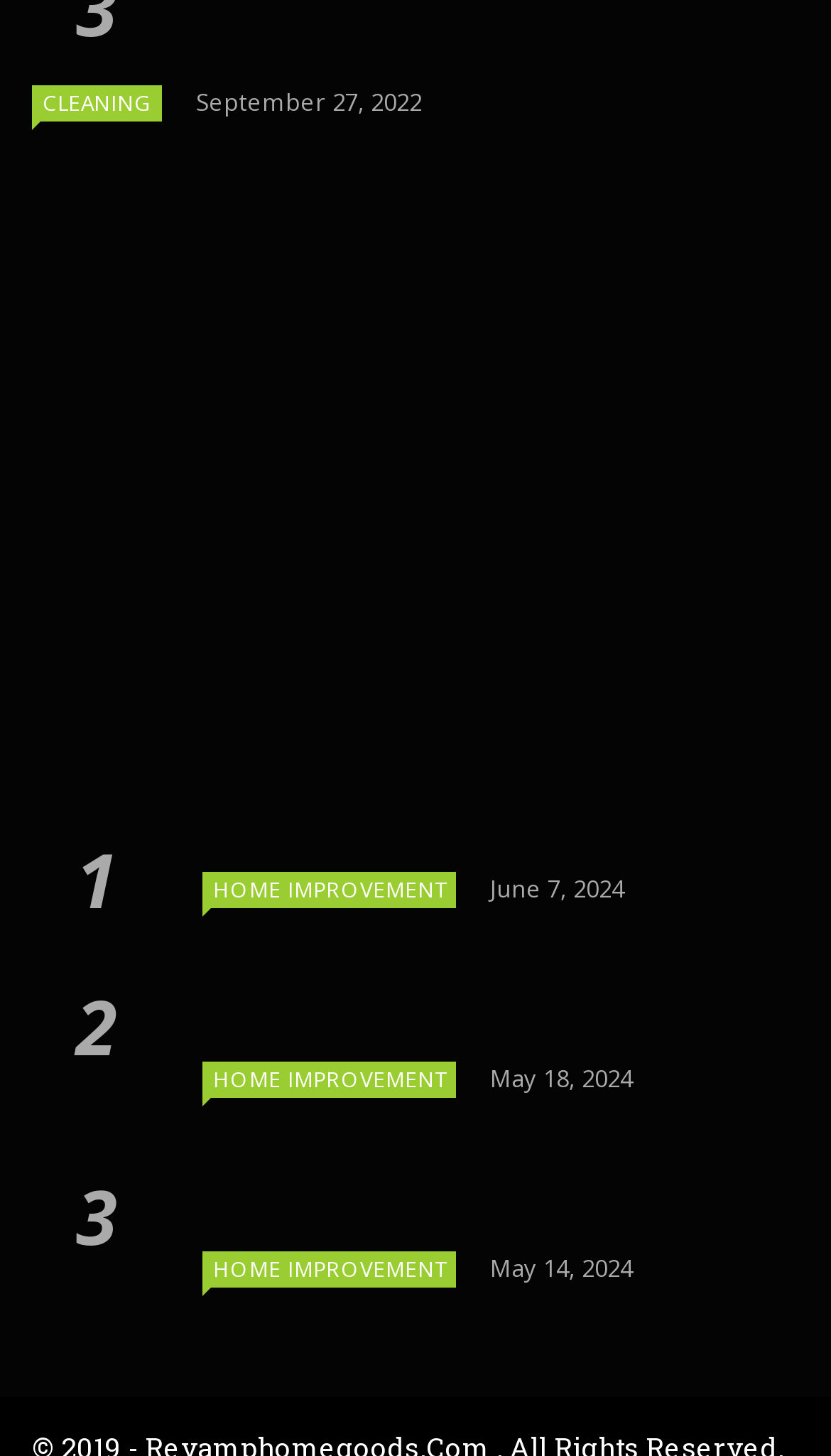Determine the bounding box coordinates of the clickable region to execute the instruction: "click on 'CLEANING'". The coordinates should be four float numbers between 0 and 1, denoted as [left, top, right, bottom].

[0.038, 0.058, 0.195, 0.083]